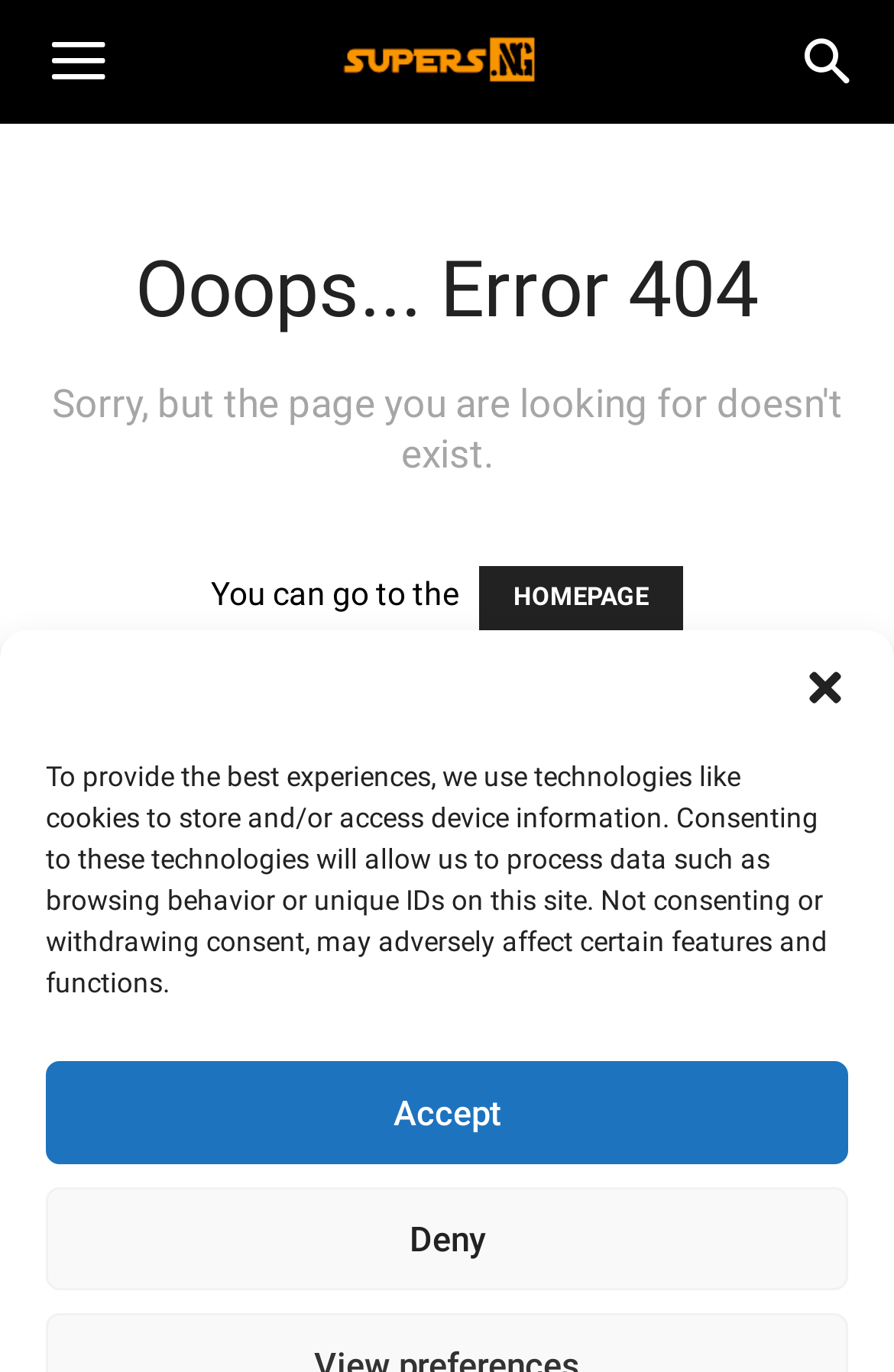Using the element description: "Social Security Lawyer Buffalo NY", determine the bounding box coordinates for the specified UI element. The coordinates should be four float numbers between 0 and 1, [left, top, right, bottom].

None